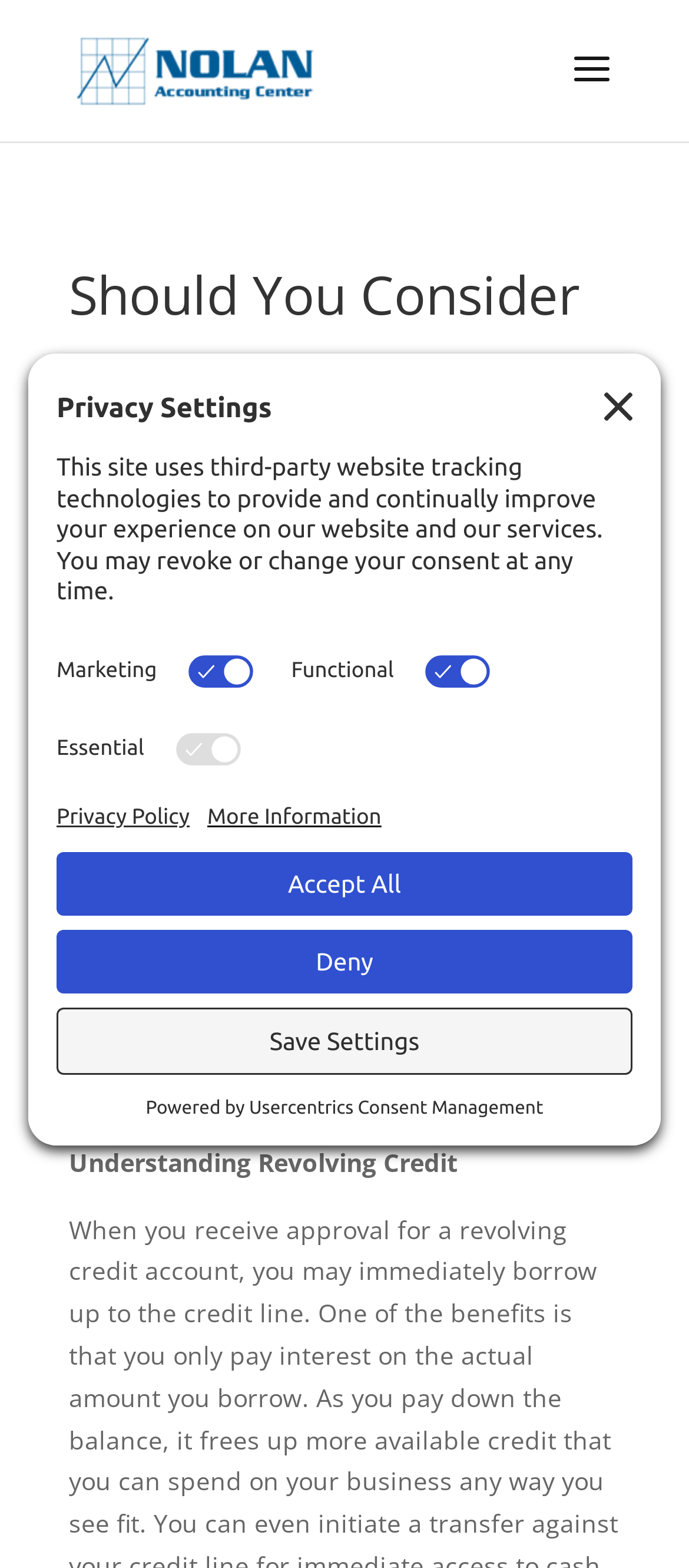What is the date of the article?
Refer to the screenshot and deliver a thorough answer to the question presented.

The date of the article can be found below the main heading, where it says 'Mar 14, 2020'.